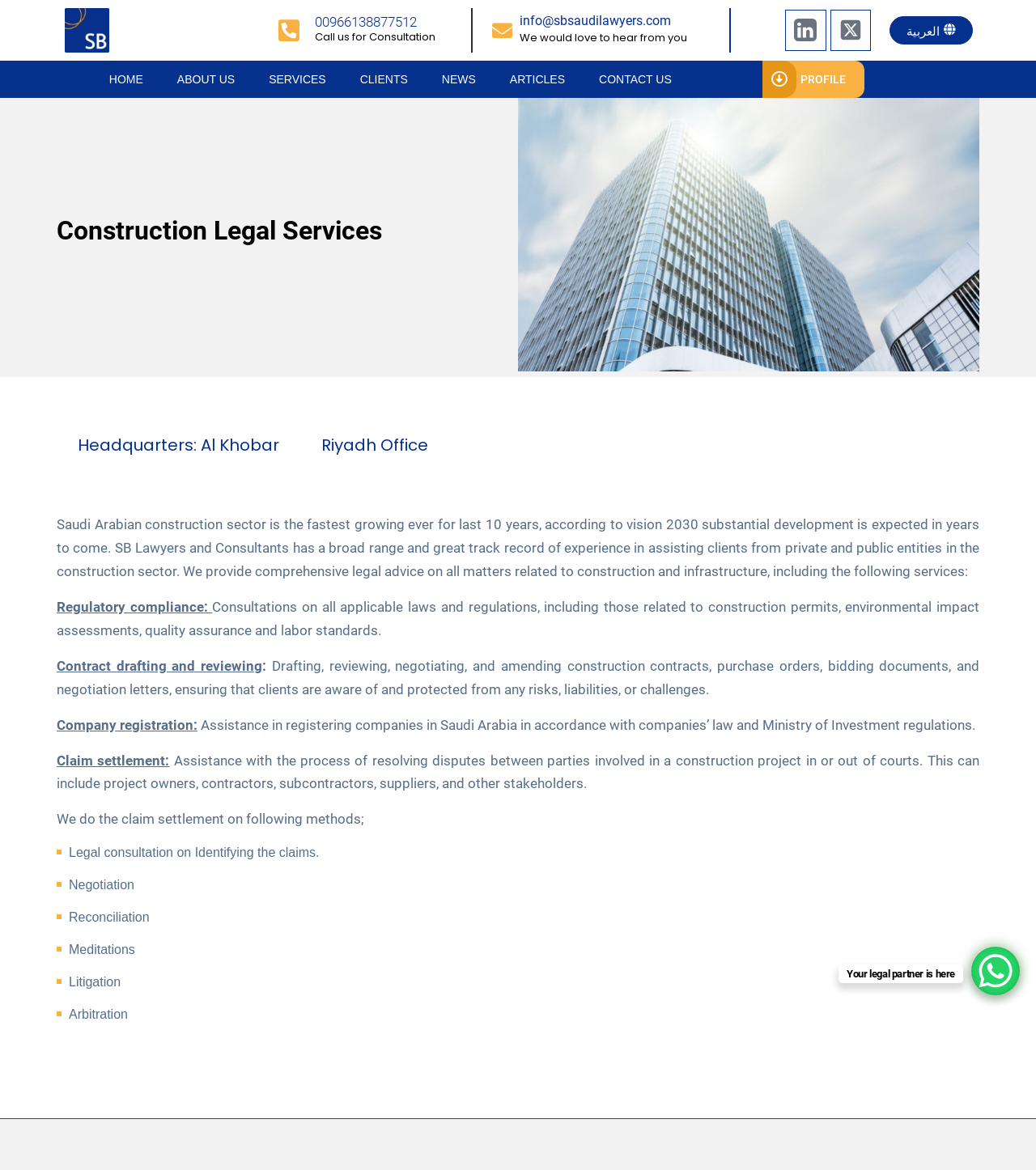Describe all the key features and sections of the webpage thoroughly.

The webpage is about Construction Legal Services, specifically SB Lawyers and Consultants, a law firm that provides legal advice and assistance to clients in the construction sector in Saudi Arabia. 

At the top left corner, there is a logo of the law firm, accompanied by a phone number and an email address. On the top right corner, there are social media links to LinkedIn and Twitter, as well as a language switcher to Arabic. 

Below the logo, there is a navigation menu with links to different sections of the website, including Home, About Us, Services, Clients, News, Articles, and Contact Us. 

The main content of the webpage is divided into two sections. The left section has a heading "Construction Legal Services" and a large image that spans the entire width of the section. Below the image, there is a tab list with two tabs, "Headquarters: Al Khobar" and "Riyadh Office", which provide information about the law firm's offices.

The right section has a brief introduction to the law firm's services, stating that they have a broad range of experience in assisting clients in the construction sector. Below the introduction, there are four sections that outline the services provided by the law firm, including regulatory compliance, contract drafting and reviewing, company registration, and claim settlement. Each section has a heading and a brief description of the services provided.

At the bottom right corner of the webpage, there is a WhatsApp chat button and a static text that says "Your legal partner is here".